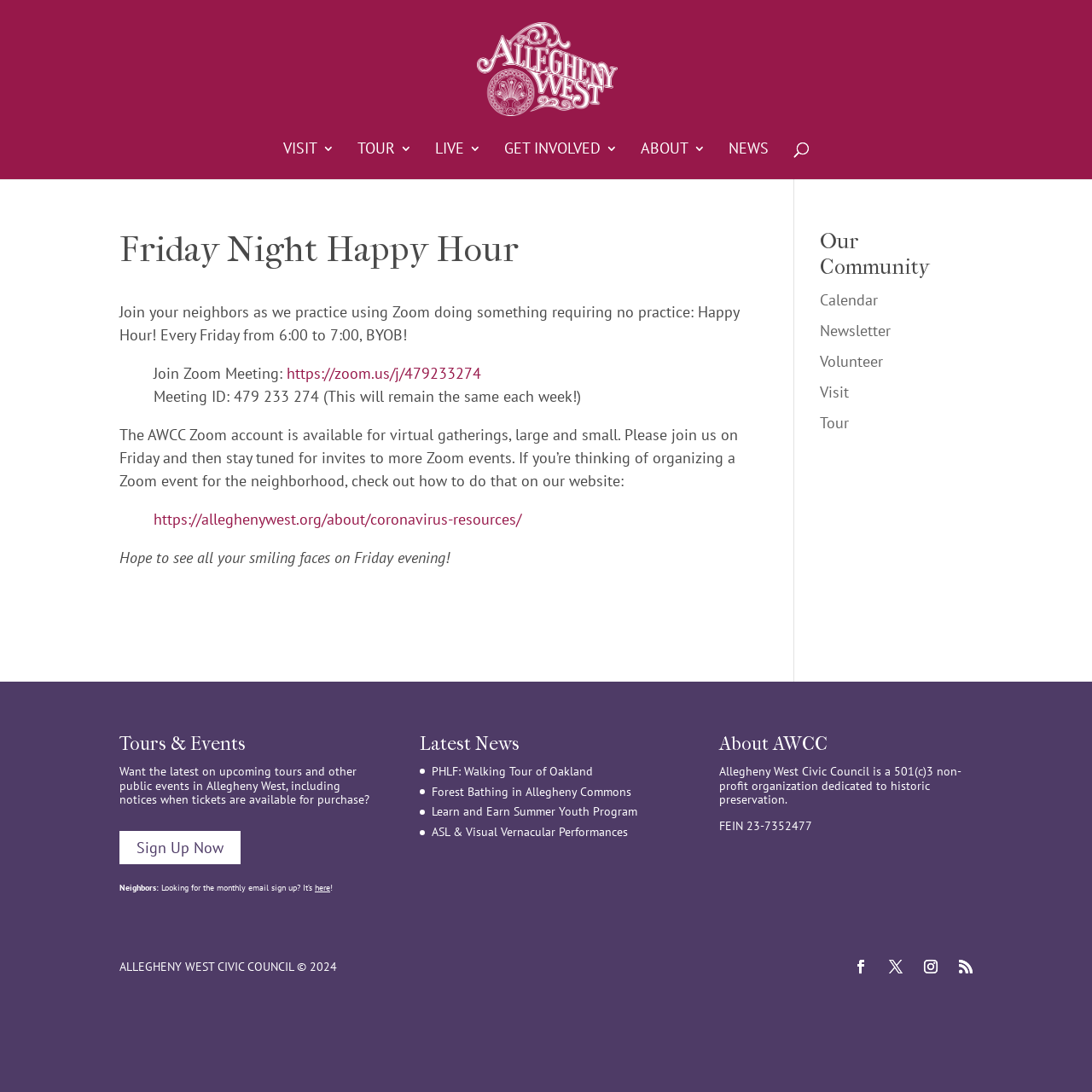Pinpoint the bounding box coordinates of the clickable area needed to execute the instruction: "Read the latest news about PHLF: Walking Tour of Oakland". The coordinates should be specified as four float numbers between 0 and 1, i.e., [left, top, right, bottom].

[0.395, 0.699, 0.543, 0.713]